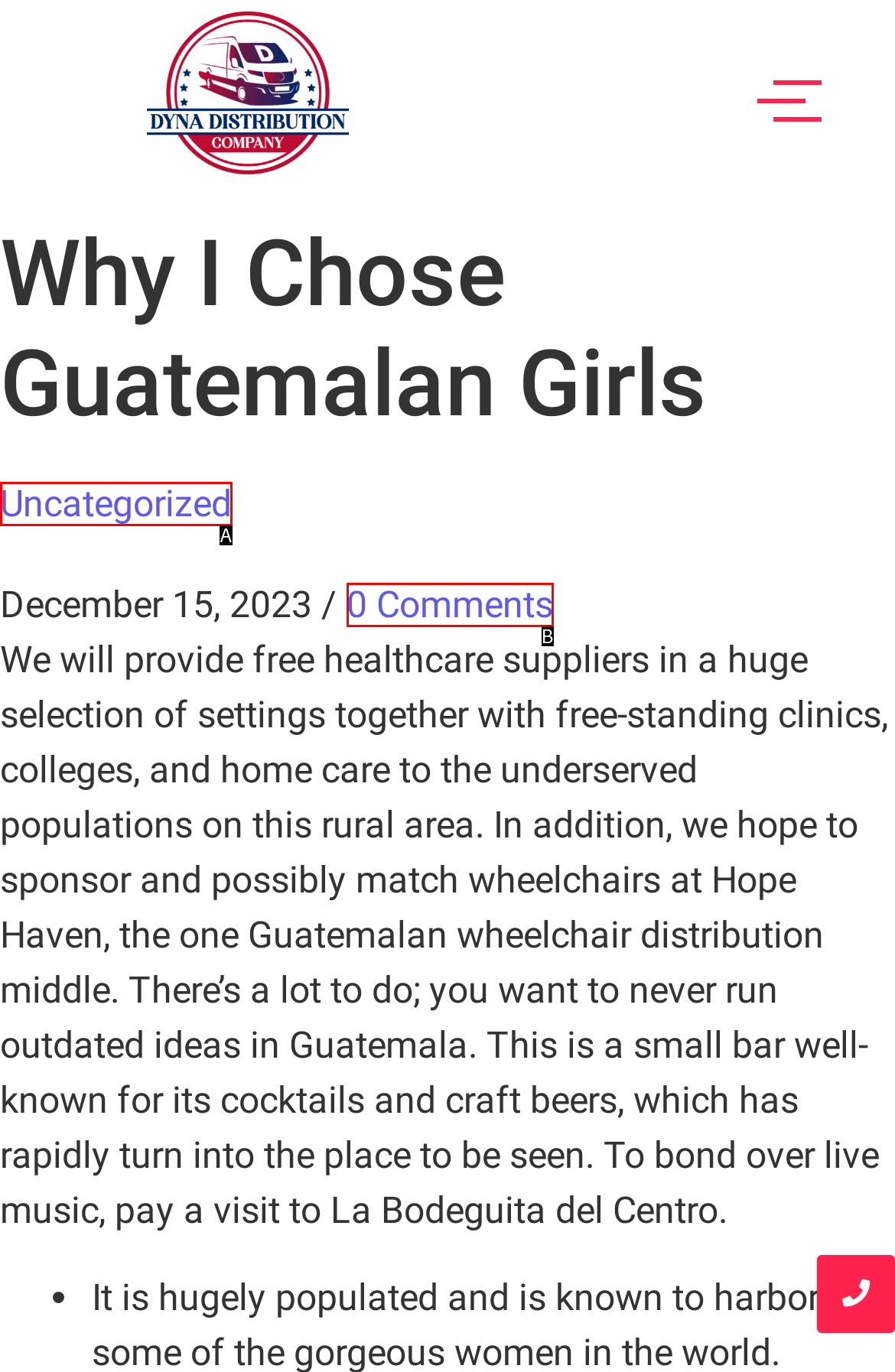Identify the HTML element that corresponds to the following description: 0 Comments Provide the letter of the best matching option.

B